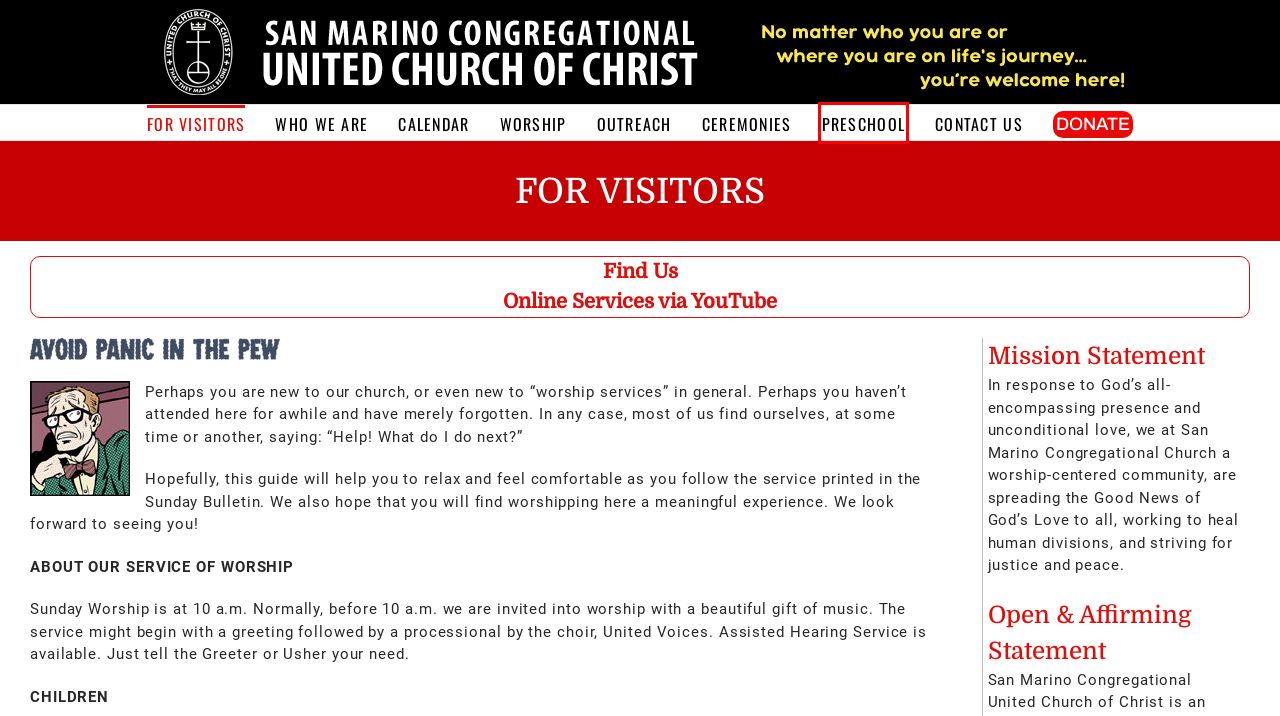You are given a screenshot of a webpage with a red bounding box around an element. Choose the most fitting webpage description for the page that appears after clicking the element within the red bounding box. Here are the candidates:
A. DONATE – San Marino Congregational UCC
B. CALENDAR OF EVENTS – San Marino Congregational UCC
C. OUTREACH – San Marino Congregational UCC
D. Preschool – San Marino Congregational UCC
E. San Marino Congregational UCC – Wherever you are on life's journey you are welcome here!
F. LOCATION – San Marino Congregational UCC
G. WORSHIP – San Marino Congregational UCC
H. CONTACT US – San Marino Congregational UCC

D